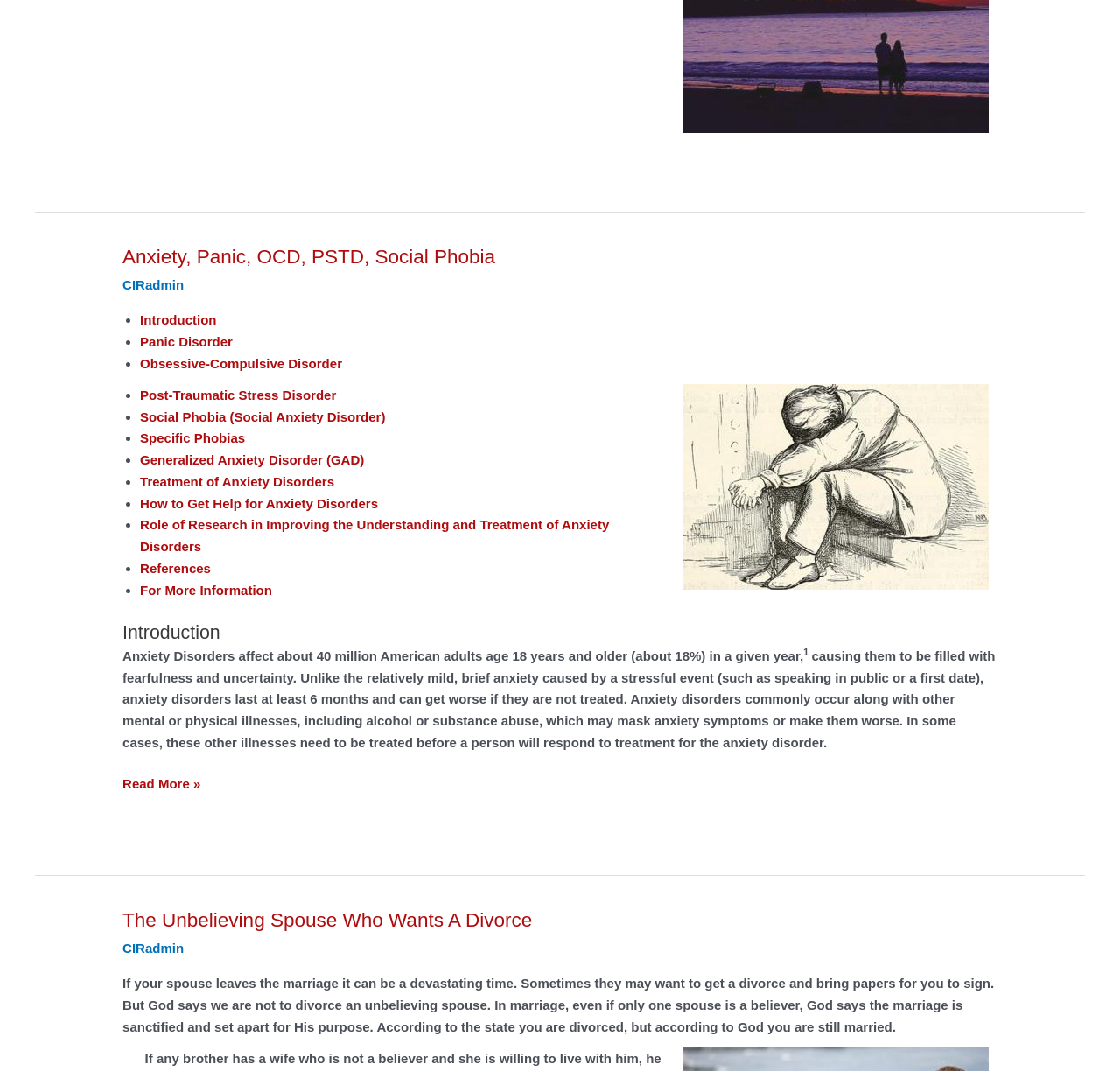Find and specify the bounding box coordinates that correspond to the clickable region for the instruction: "Click on the link to learn about Anxiety, Panic, OCD, PSTD, Social Phobia".

[0.109, 0.229, 0.442, 0.25]